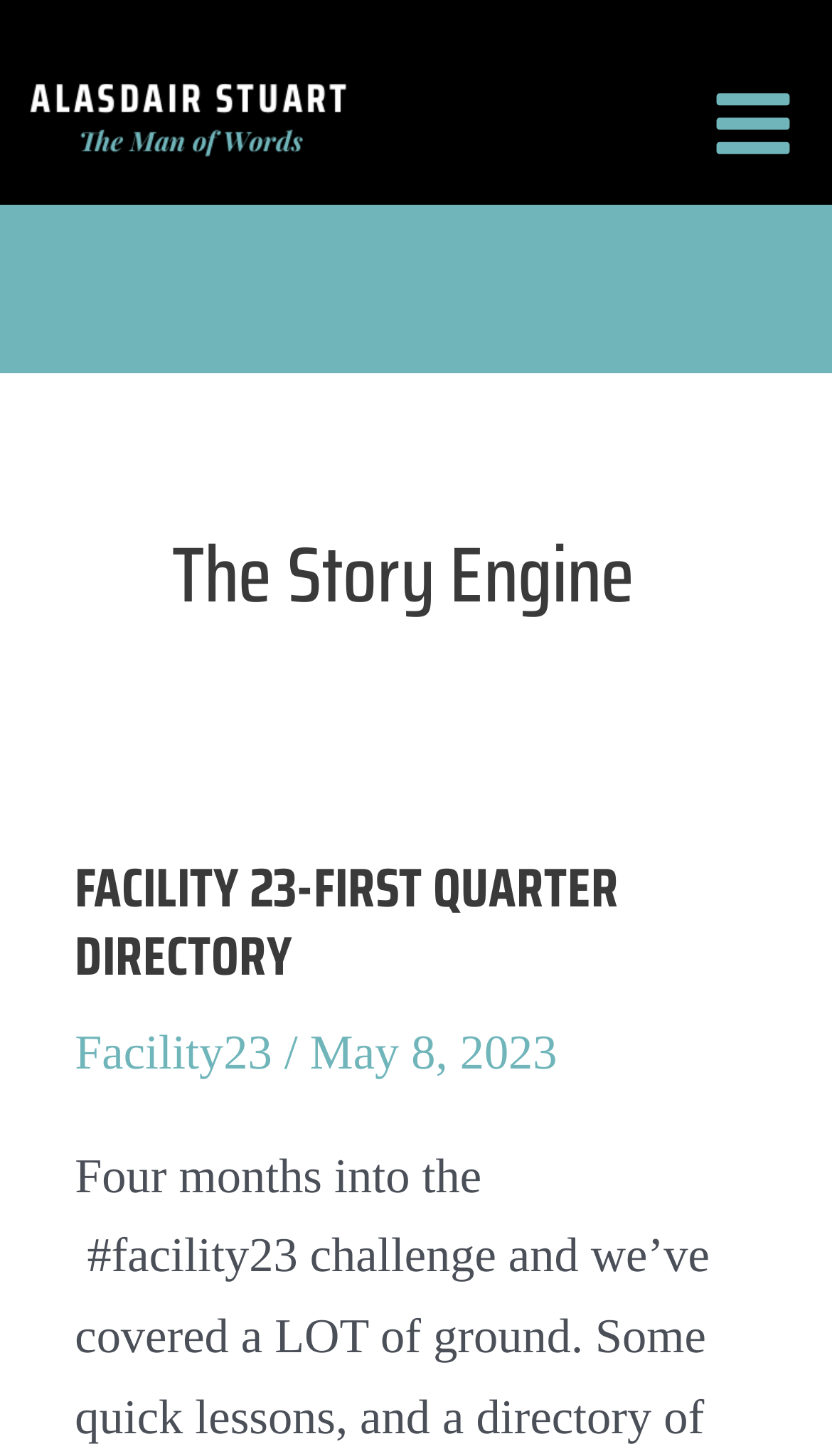What is the name of the author?
From the details in the image, answer the question comprehensively.

The name of the author can be found in the top-left corner of the webpage, where there is a link with the text 'Alasdair Stuart' and an accompanying image.